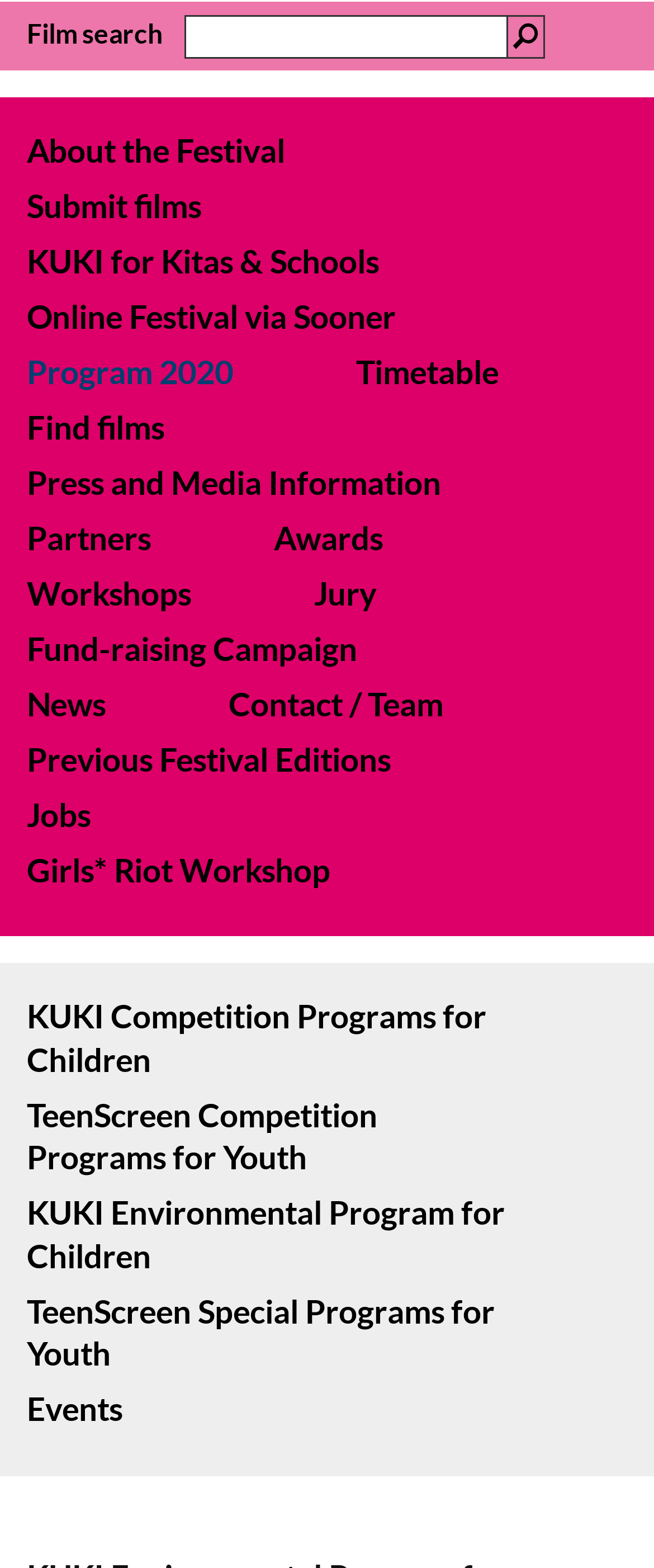Identify the bounding box of the HTML element described here: "Program 2020". Provide the coordinates as four float numbers between 0 and 1: [left, top, right, bottom].

[0.041, 0.223, 0.455, 0.251]